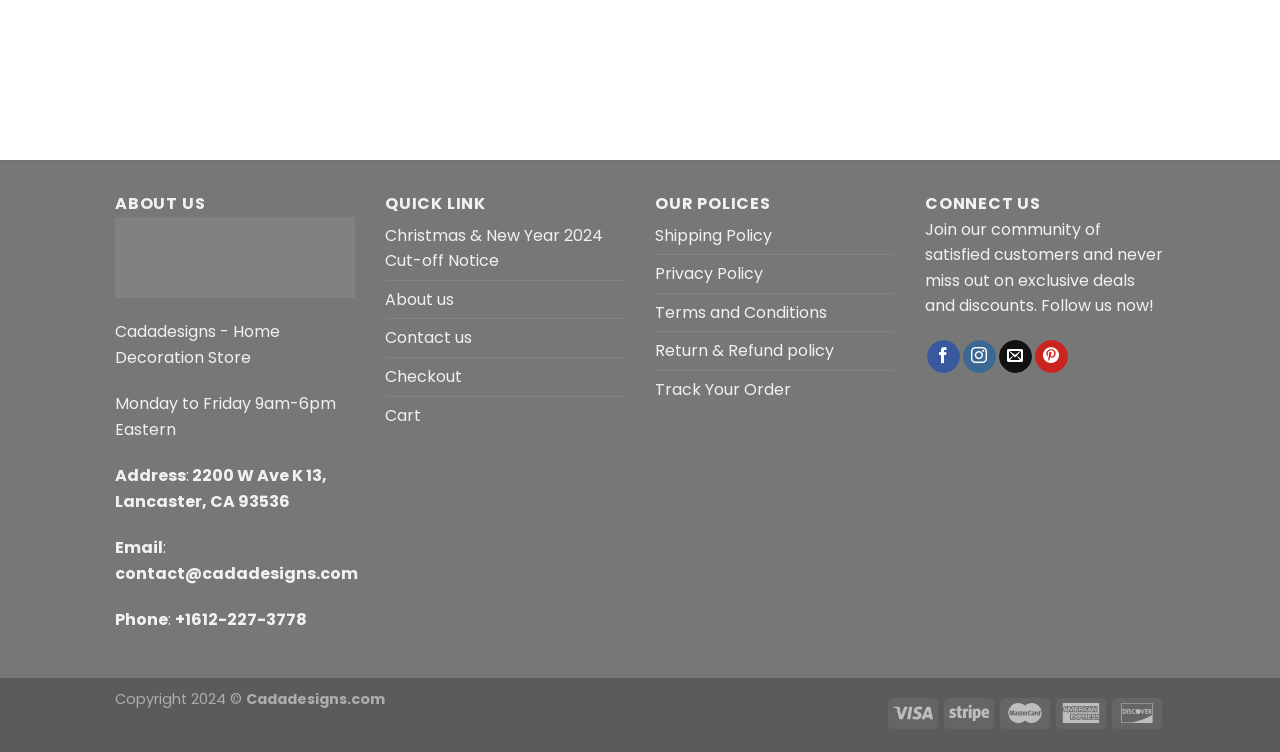How many social media links are there in the 'CONNECT US' section?
Based on the screenshot, answer the question with a single word or phrase.

4